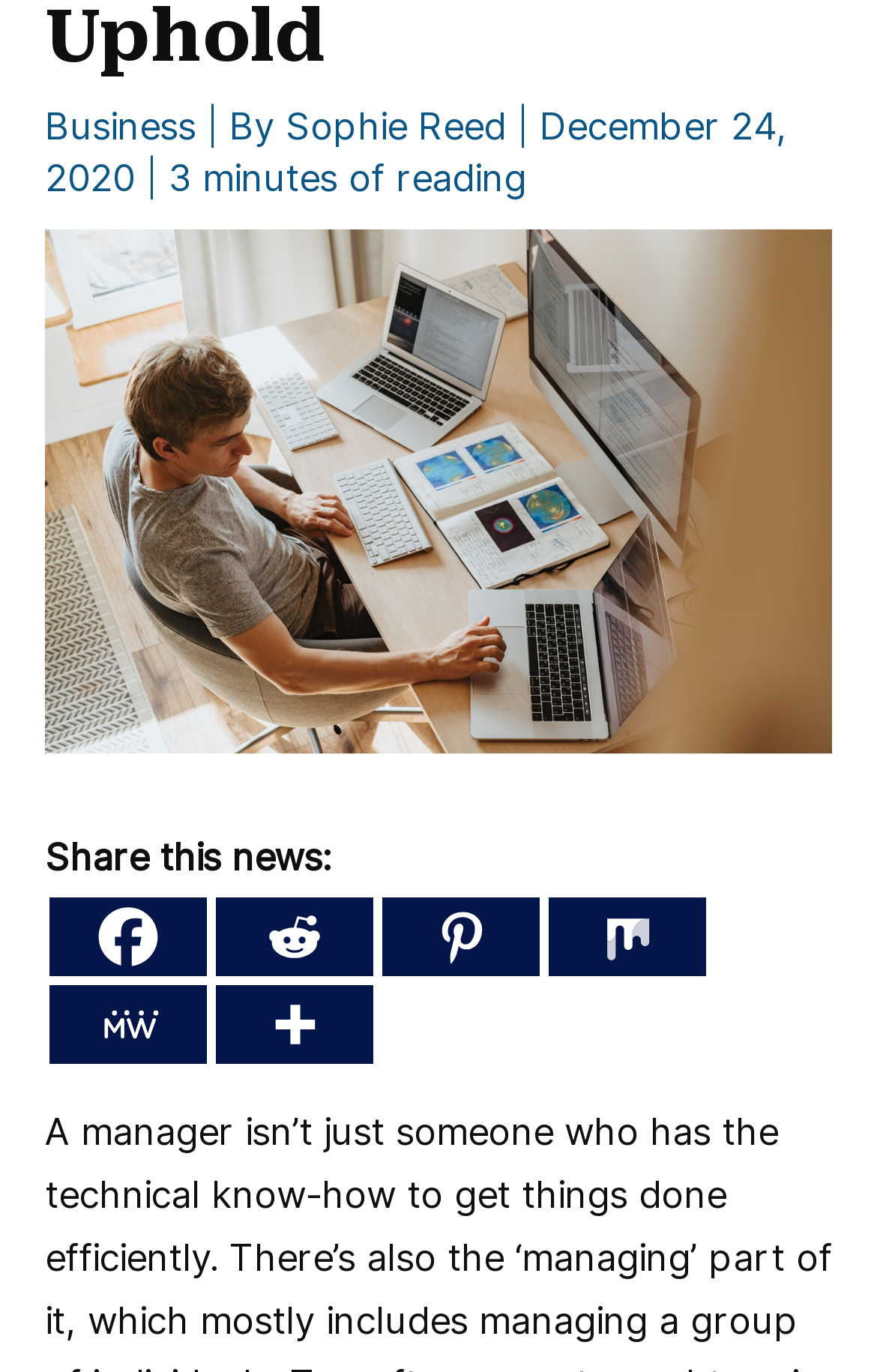Determine the bounding box coordinates of the UI element that matches the following description: "aria-label="Reddit" title="Reddit"". The coordinates should be four float numbers between 0 and 1 in the format [left, top, right, bottom].

[0.246, 0.654, 0.426, 0.712]